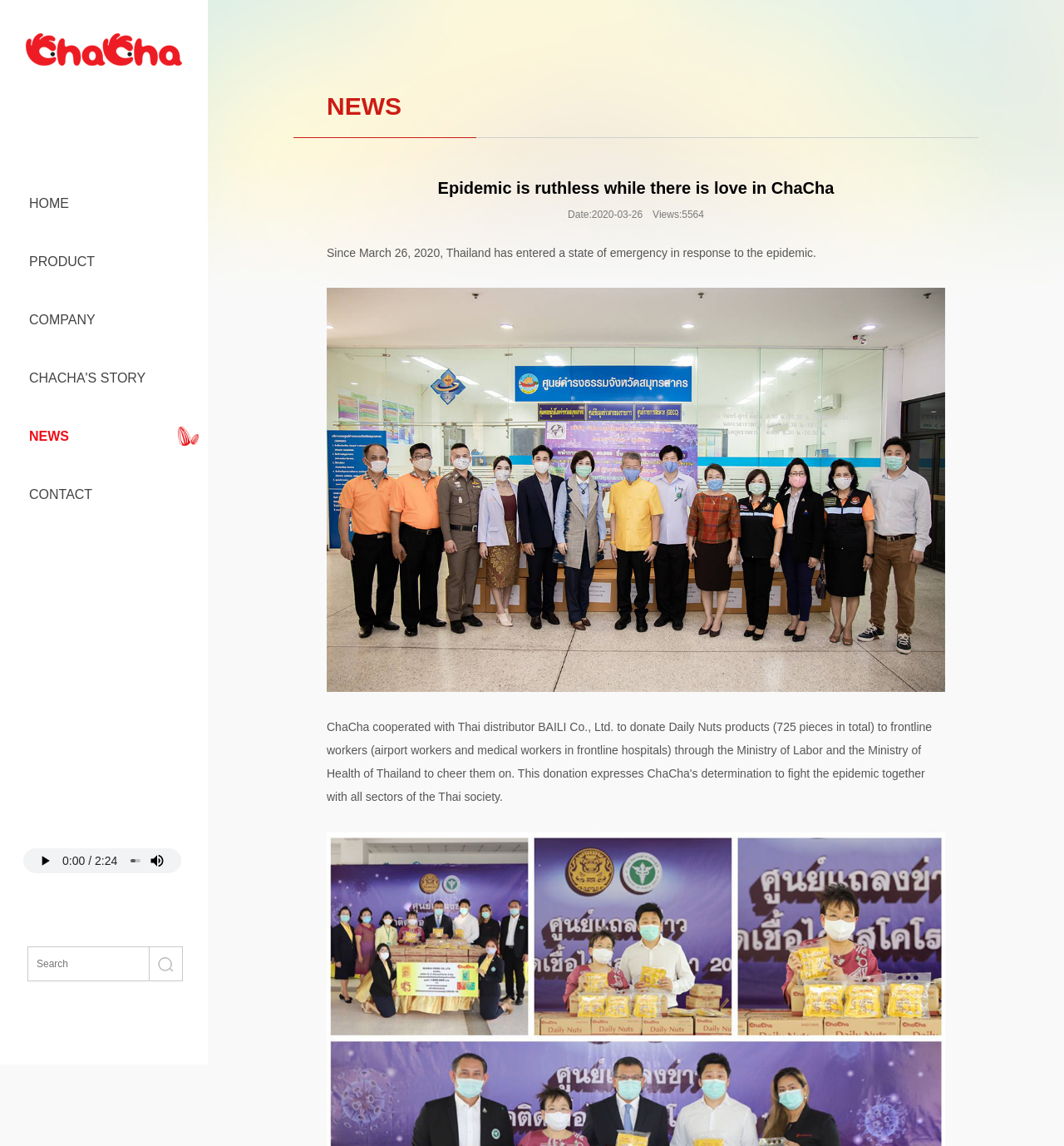Identify the bounding box coordinates of the region I need to click to complete this instruction: "search for something".

[0.027, 0.827, 0.128, 0.856]